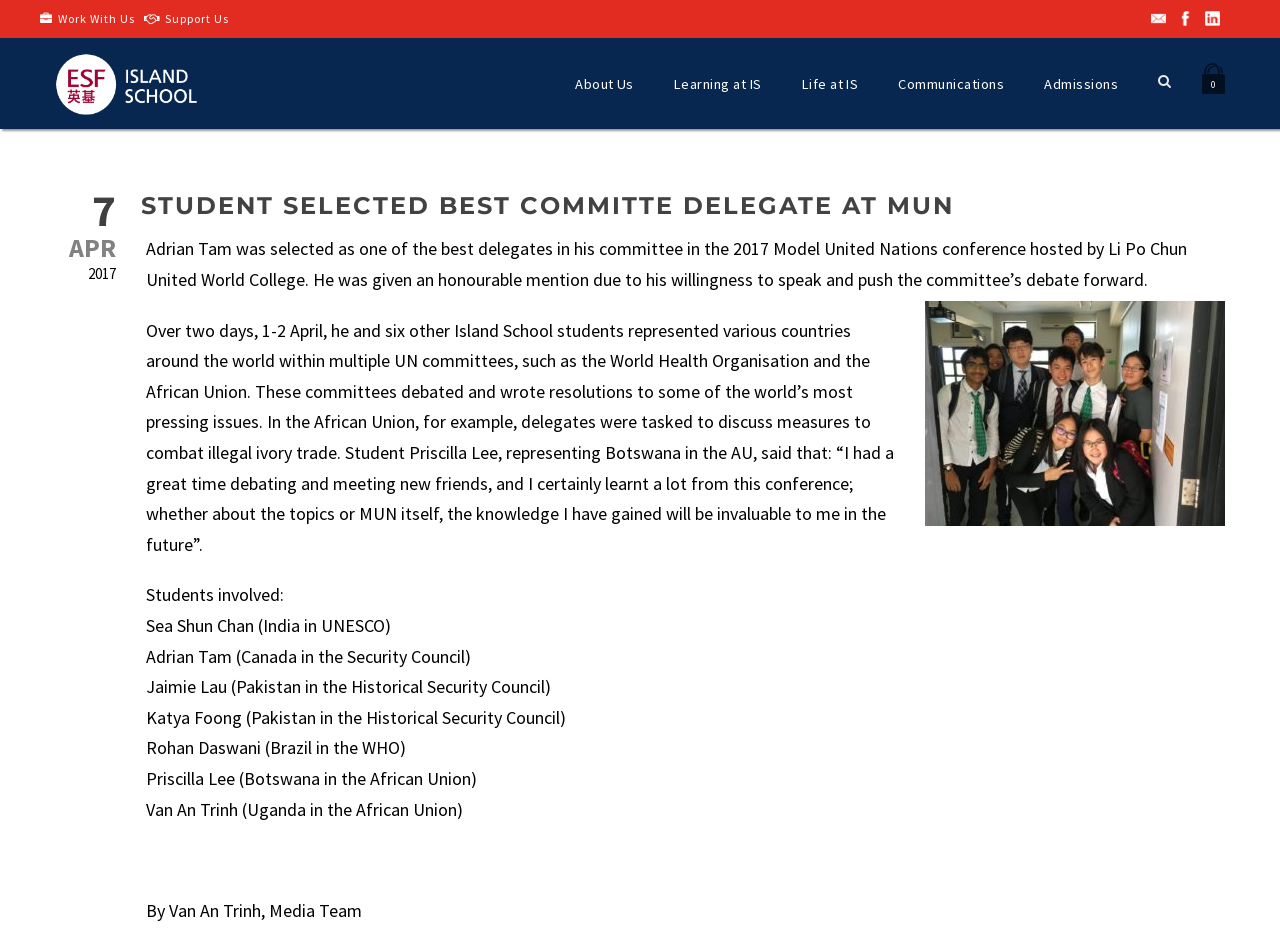Determine the bounding box coordinates of the target area to click to execute the following instruction: "View the 'About Us' page."

[0.449, 0.076, 0.495, 0.147]